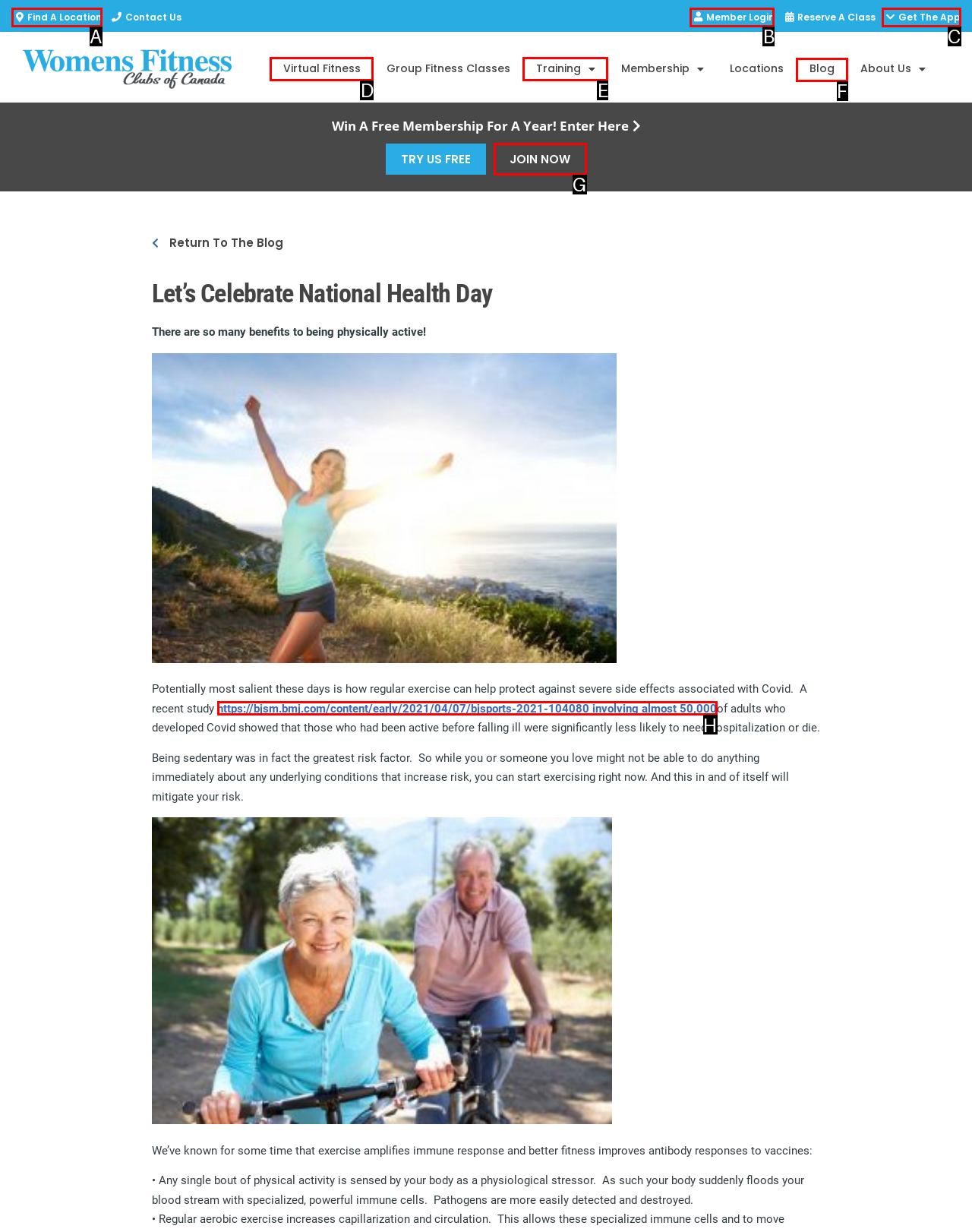Point out the option that needs to be clicked to fulfill the following instruction: Read the blog
Answer with the letter of the appropriate choice from the listed options.

F